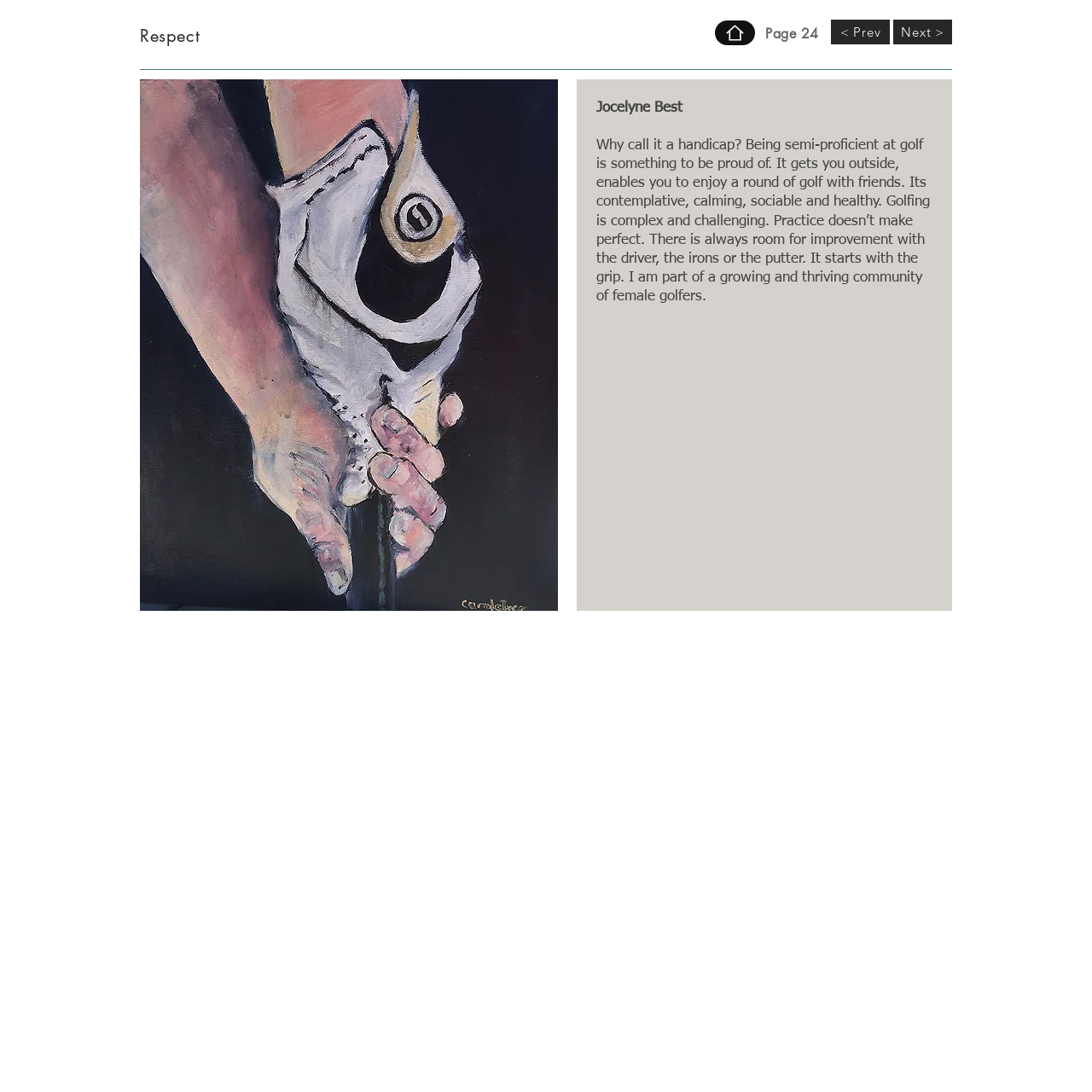Find the bounding box coordinates of the UI element according to this description: "Next >".

[0.818, 0.018, 0.872, 0.041]